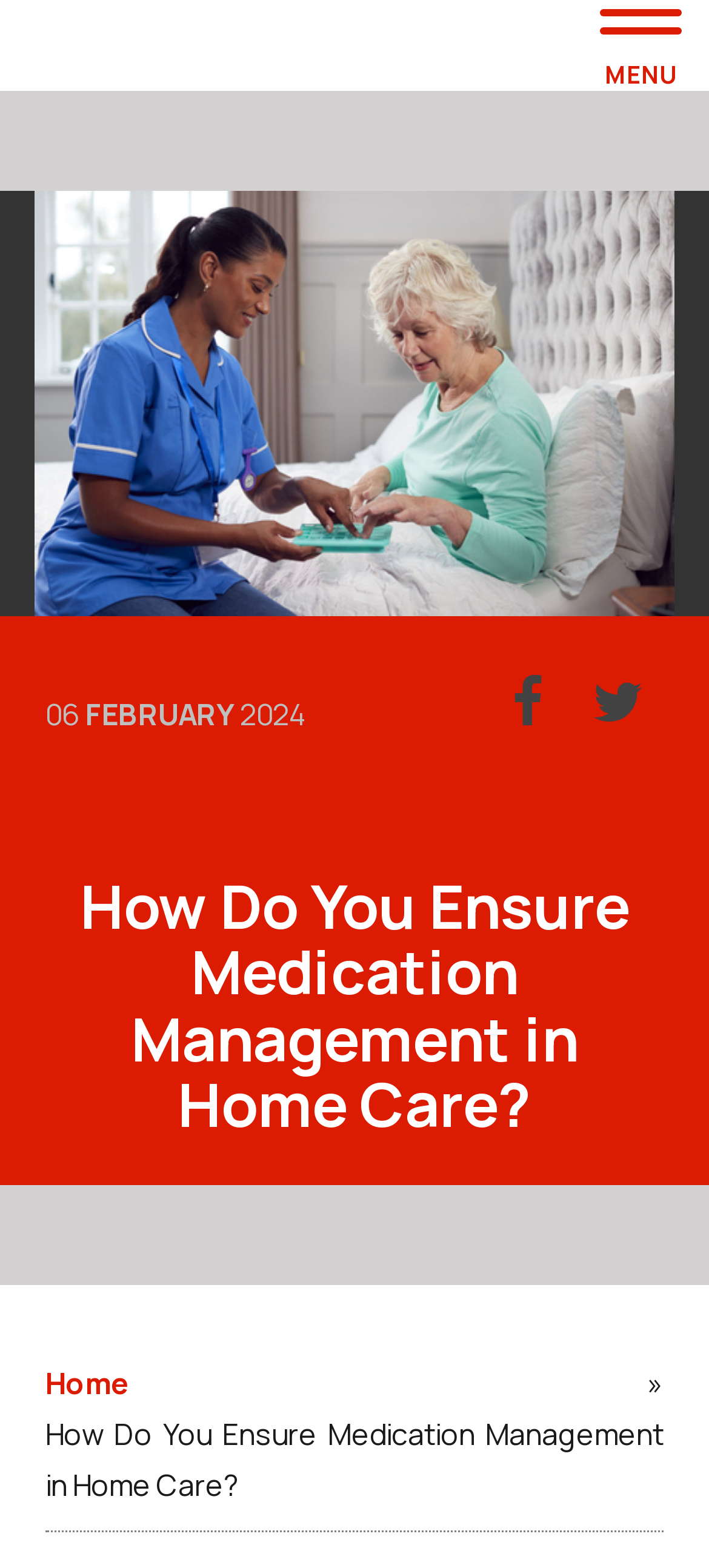Please specify the bounding box coordinates in the format (top-left x, top-left y, bottom-right x, bottom-right y), with values ranging from 0 to 1. Identify the bounding box for the UI component described as follows: SUDOBITS Blog

None